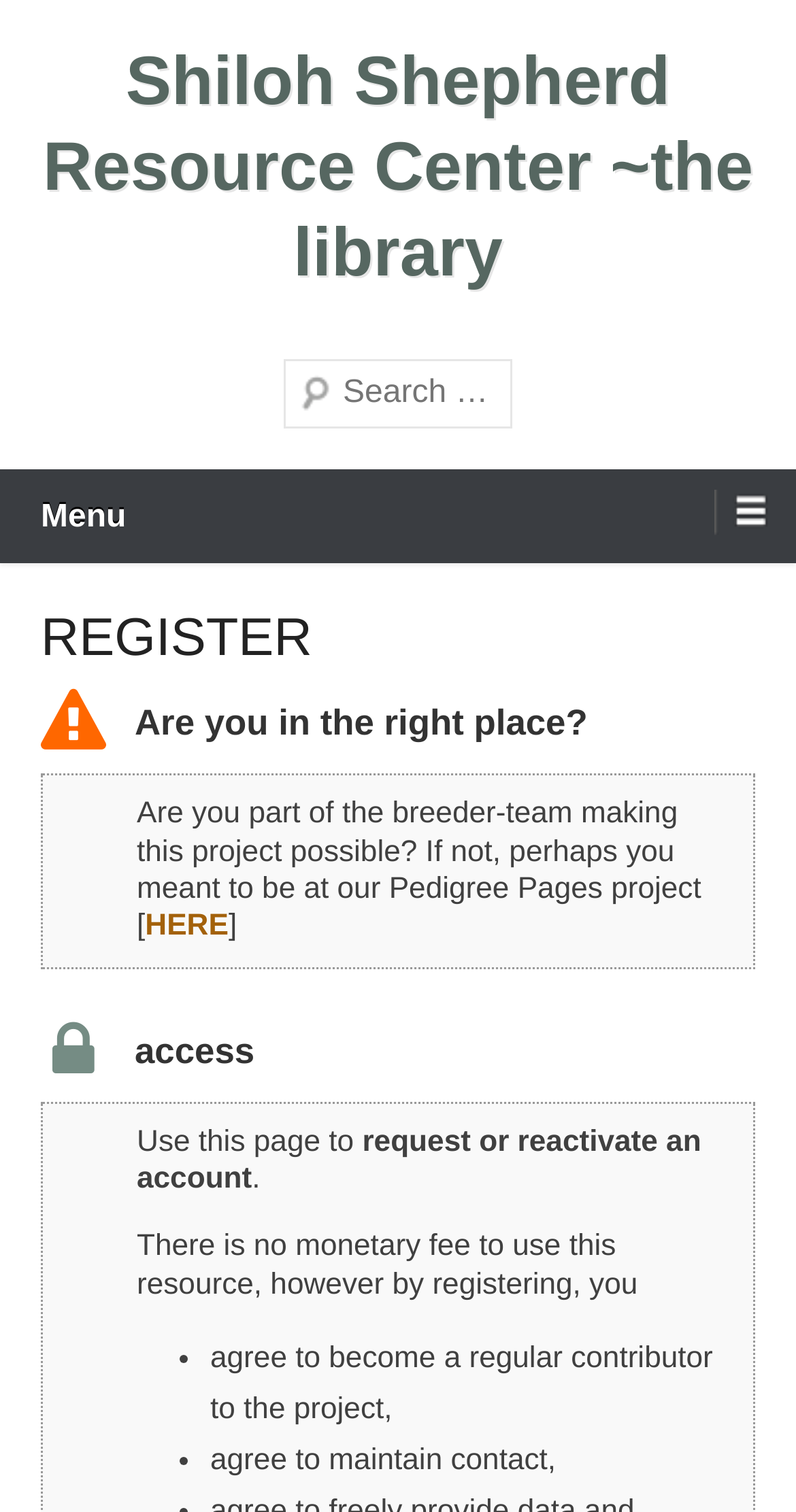Please answer the following question using a single word or phrase: 
What is required to use this resource?

Regular contribution and contact